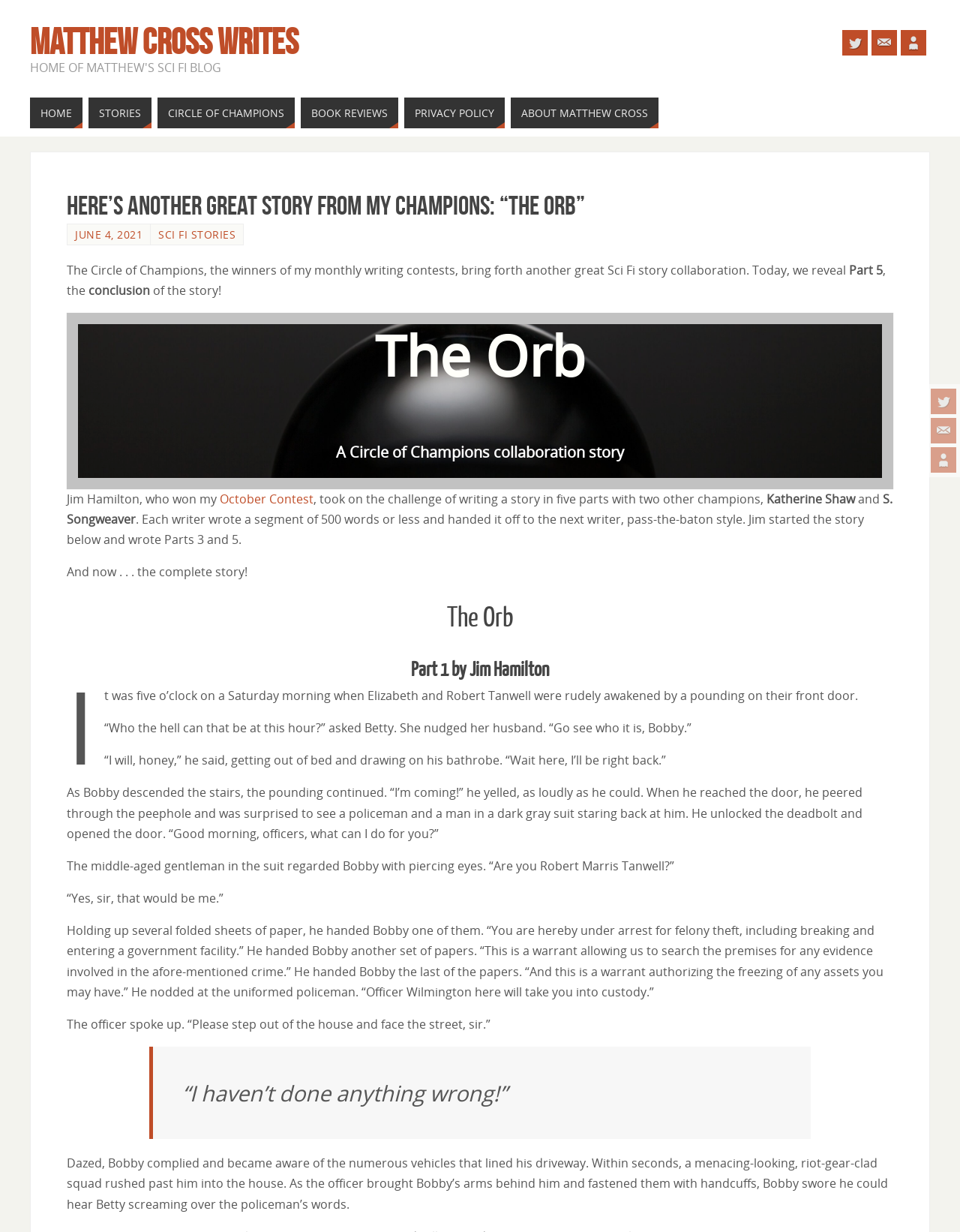Identify the bounding box coordinates of the area you need to click to perform the following instruction: "Go to the AboutMe page".

[0.97, 0.363, 0.996, 0.384]